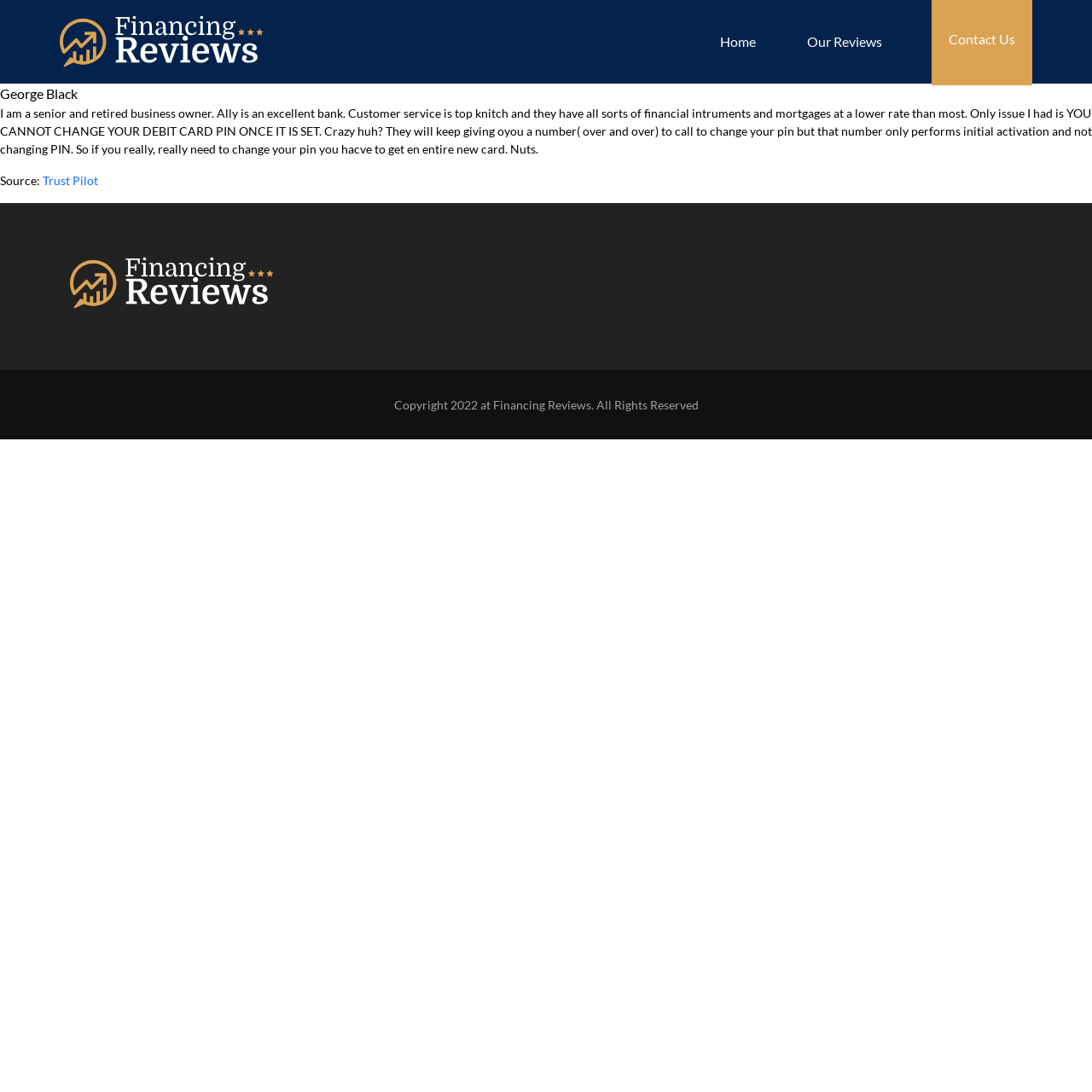What type of financial instruments does Ally bank offer?
Provide a concise answer using a single word or phrase based on the image.

Mortgages and others